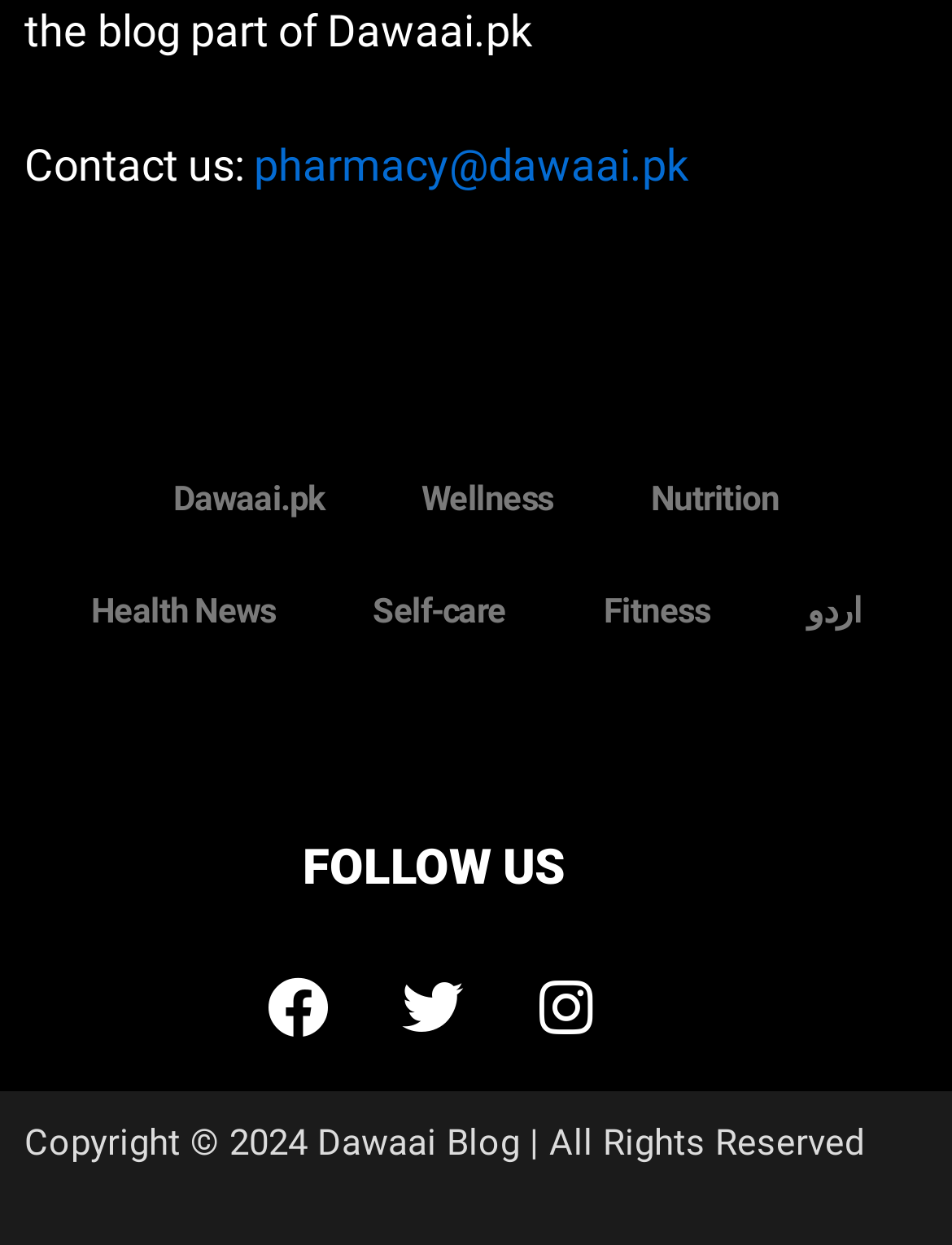How many categories are there in the middle section?
Please respond to the question with a detailed and thorough explanation.

There are five categories in the middle section of the webpage, which are Wellness, Nutrition, Health News, Self-care, and Fitness, each represented by a link.